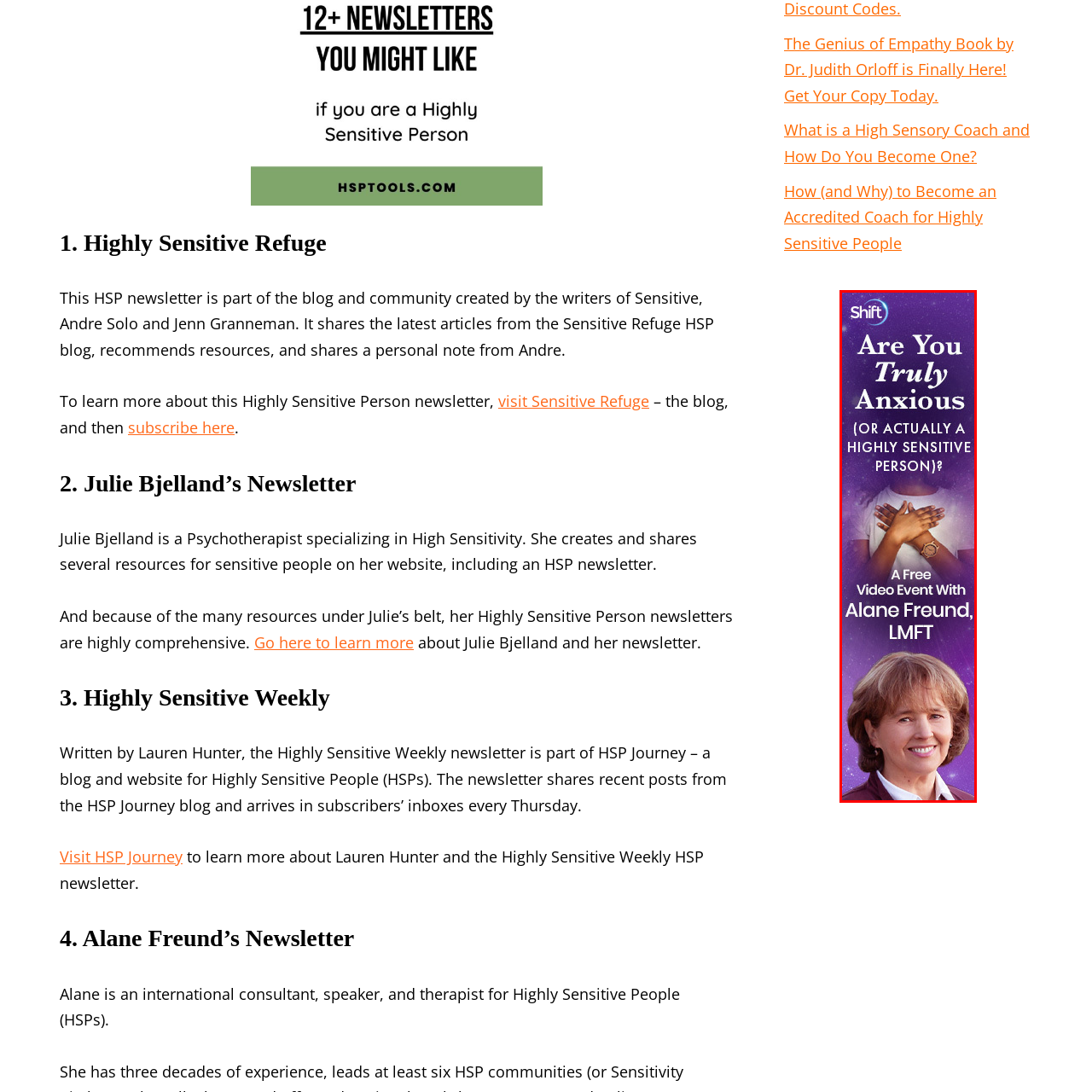View the area enclosed by the red box, What is the profession of Alane Freund? Respond using one word or phrase.

licensed marriage and family therapist